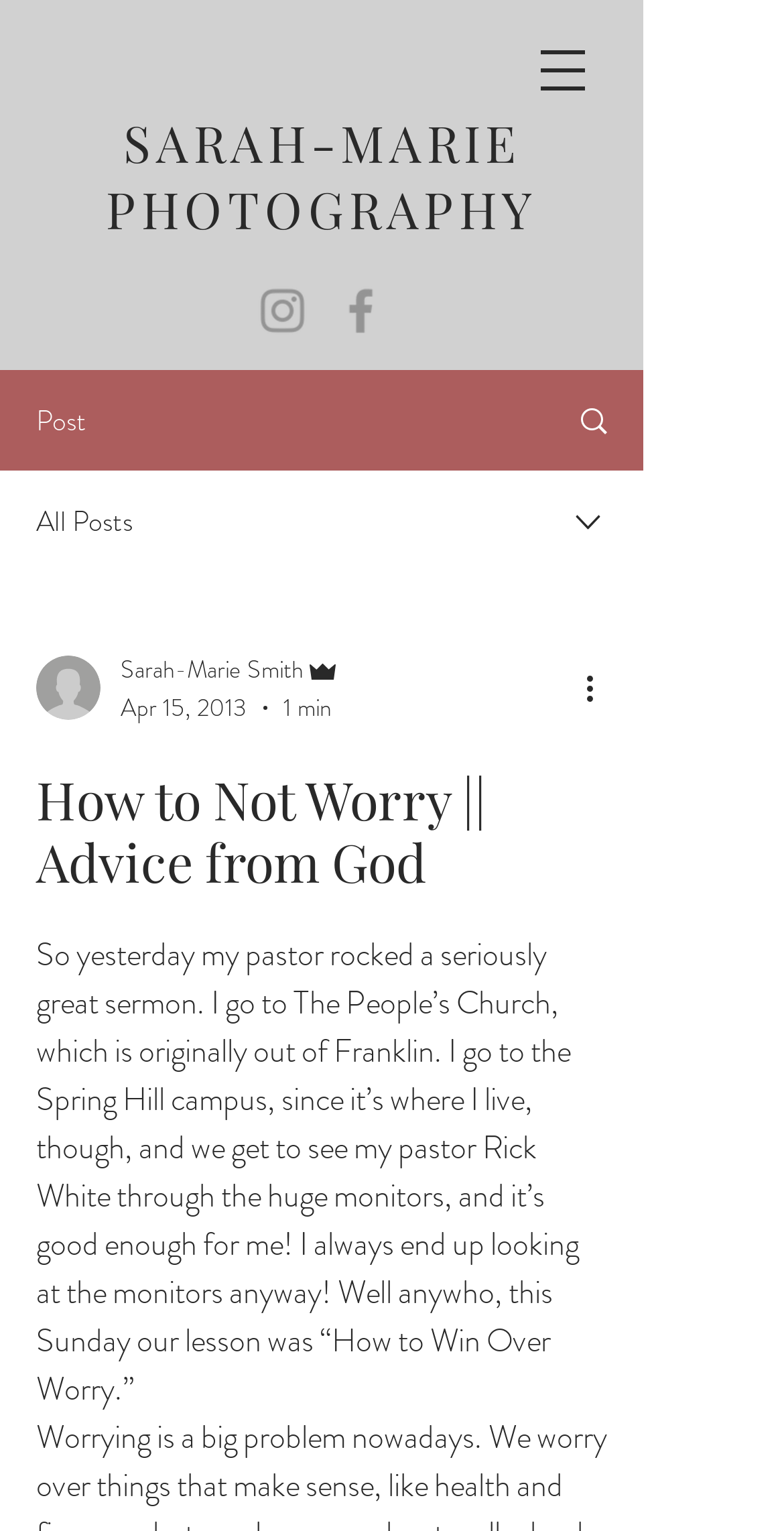What is the topic of the sermon mentioned in the text?
Give a single word or phrase answer based on the content of the image.

How to Win Over Worry